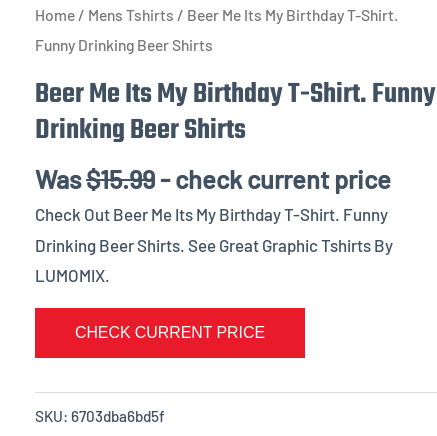Create an elaborate description of the image, covering every aspect.

The image features a vibrant product display for the "Beer Me It's My Birthday T-Shirt," designed for casual, humorous appeal. It highlights a fun drinking theme, ideal for celebrating birthdays. The t-shirt is prominently marketed with a previous price of $15.99 and includes a bold call-to-action button labeled "CHECK CURRENT PRICE," inviting customers to find the latest pricing. Below the product name, the SKU number is noted as "6703dba6bd5f," ensuring easy identification for inventory and purchasing. This t-shirt is part of a collection that focuses on graphic apparel, particularly appealing to those looking for humorous and light-hearted clothing options.